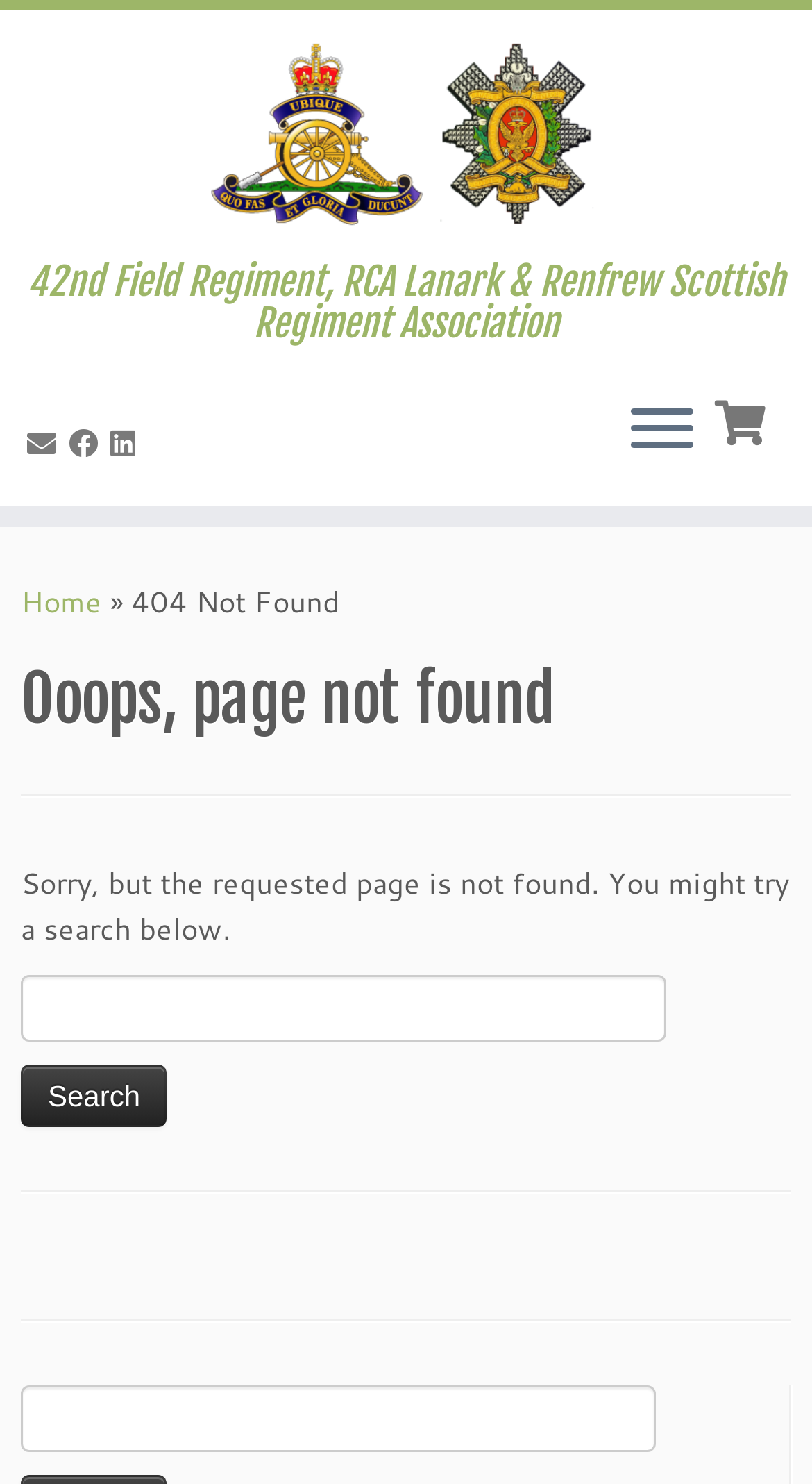Locate the bounding box coordinates of the clickable area to execute the instruction: "Open the menu". Provide the coordinates as four float numbers between 0 and 1, represented as [left, top, right, bottom].

[0.777, 0.27, 0.854, 0.312]